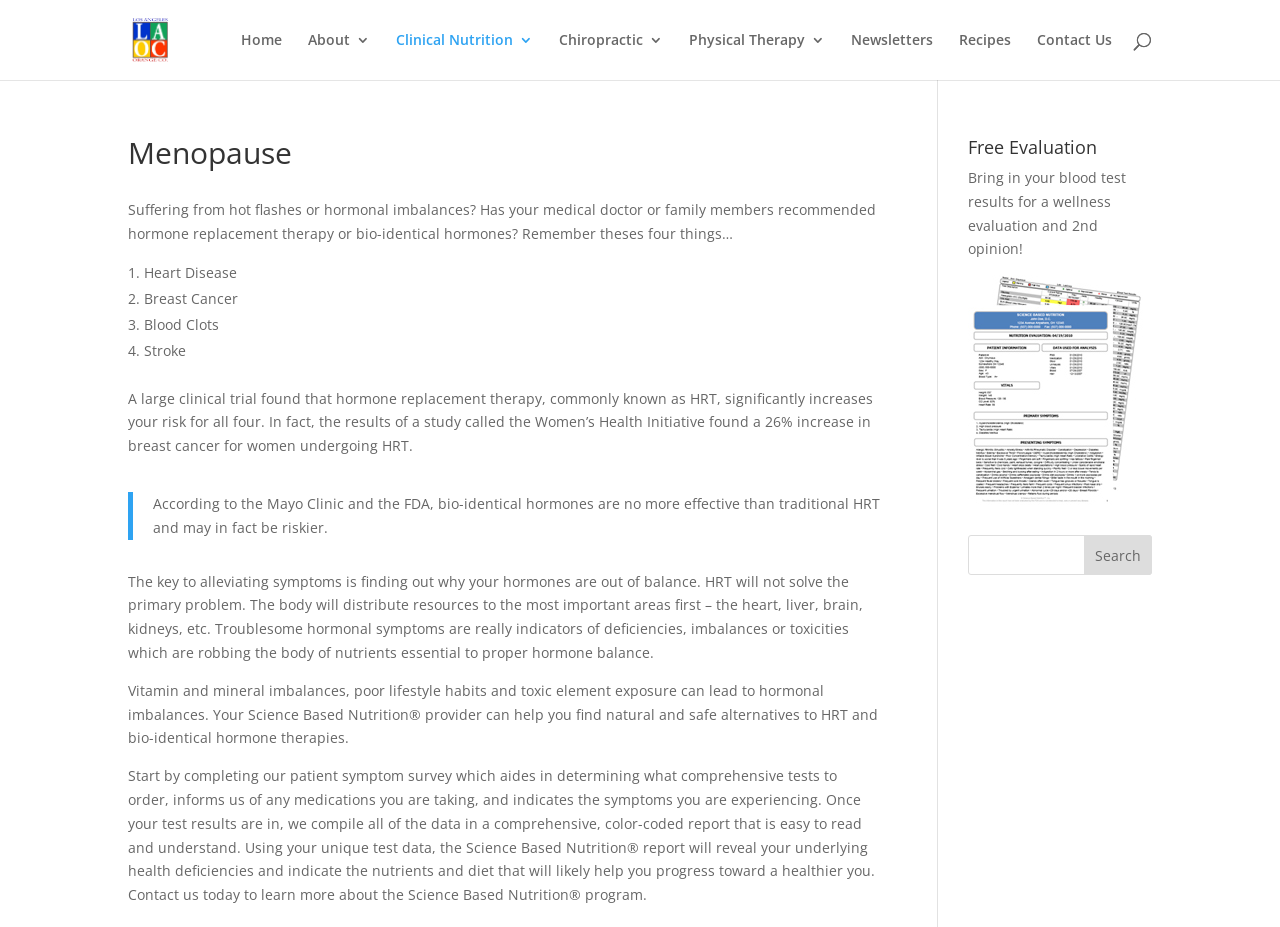Bounding box coordinates are specified in the format (top-left x, top-left y, bottom-right x, bottom-right y). All values are floating point numbers bounded between 0 and 1. Please provide the bounding box coordinate of the region this sentence describes: About

[0.241, 0.036, 0.289, 0.086]